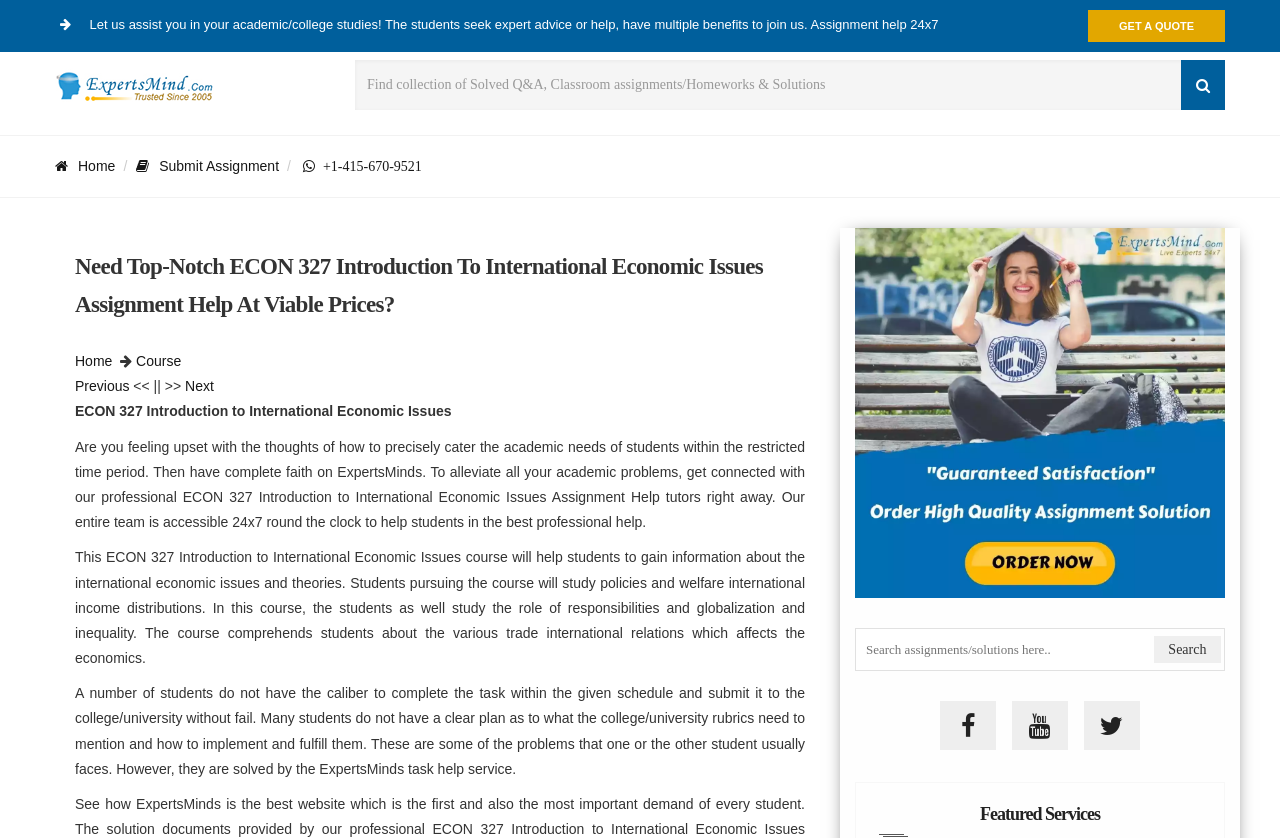Give a one-word or phrase response to the following question: What is the name of the course?

ECON 327